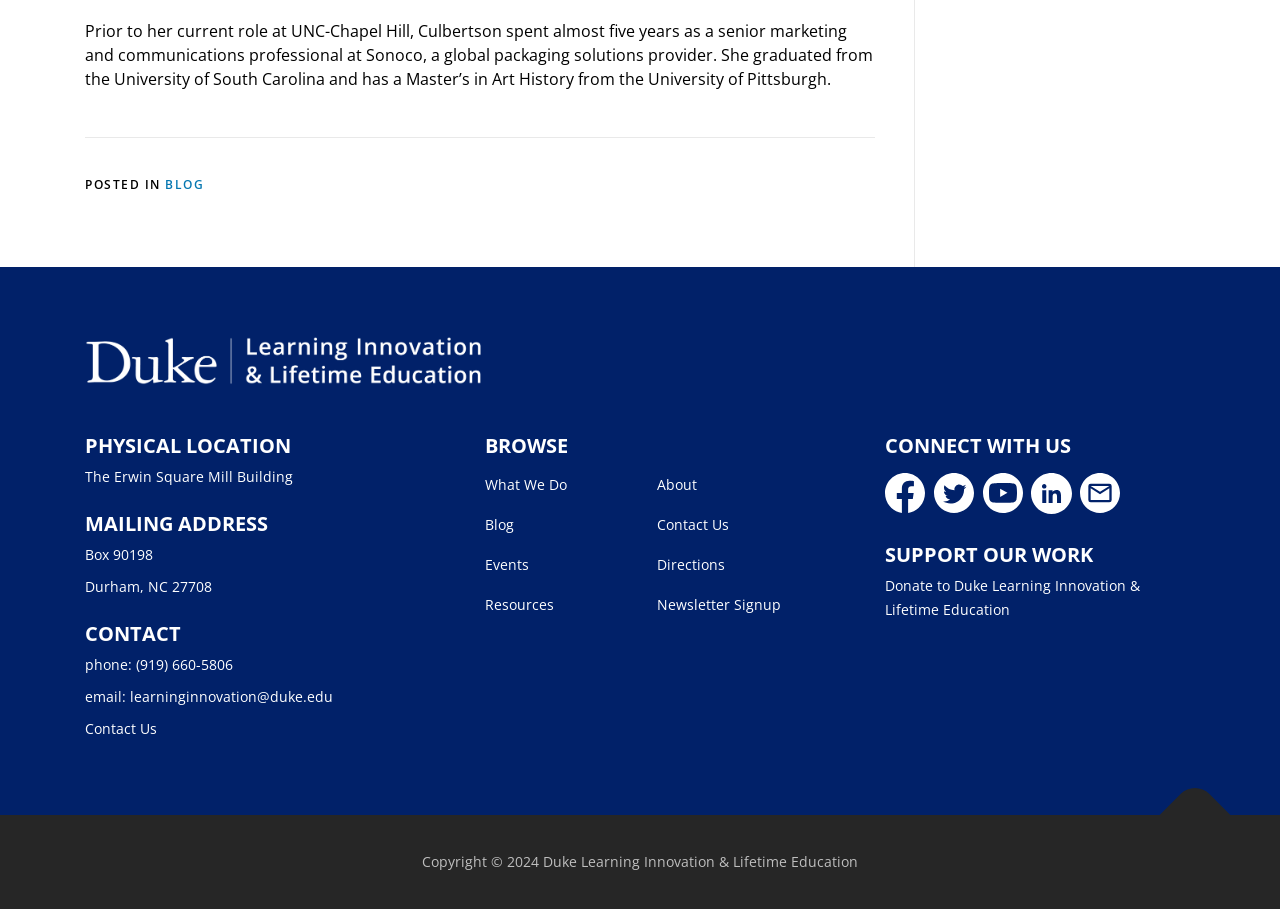Respond to the following question with a brief word or phrase:
What is the email address to contact Duke Learning Innovation?

learninginnovation@duke.edu